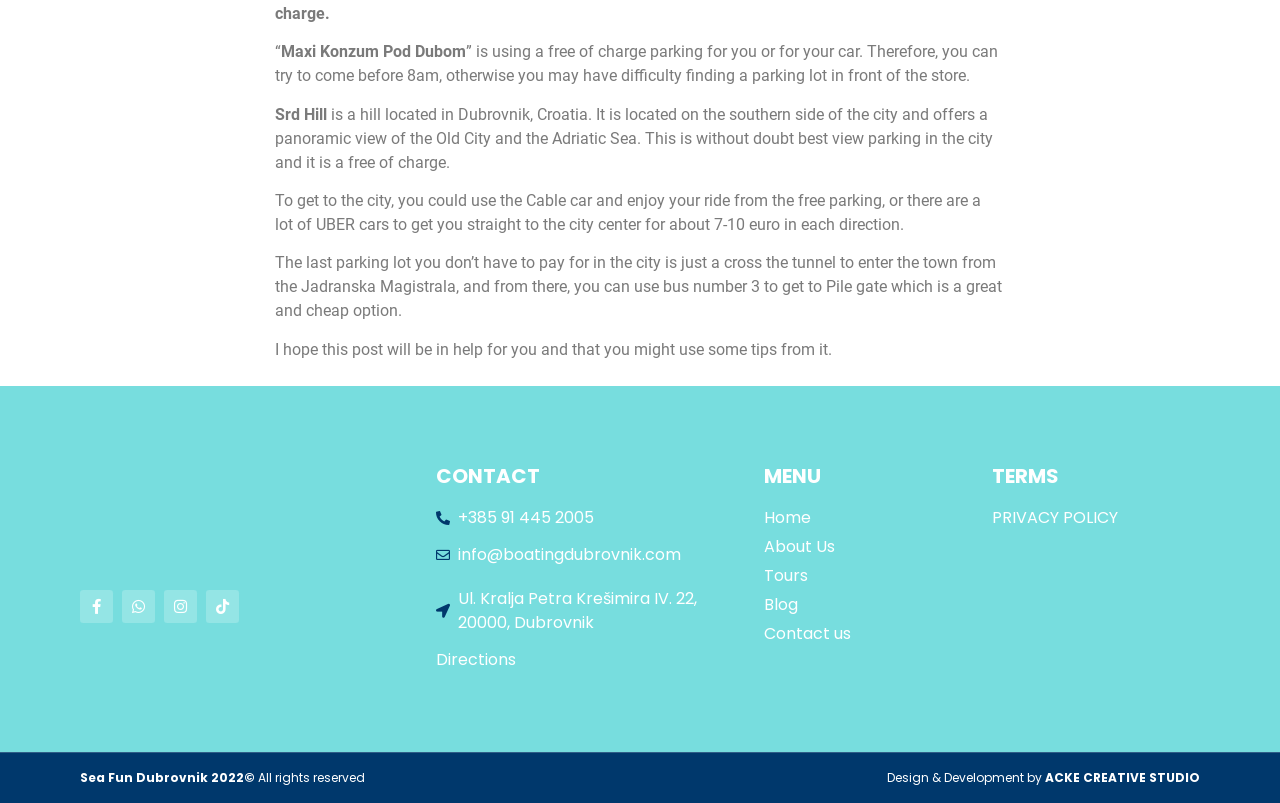Determine the bounding box coordinates of the clickable region to execute the instruction: "View the 'MENU'". The coordinates should be four float numbers between 0 and 1, denoted as [left, top, right, bottom].

[0.597, 0.575, 0.641, 0.61]